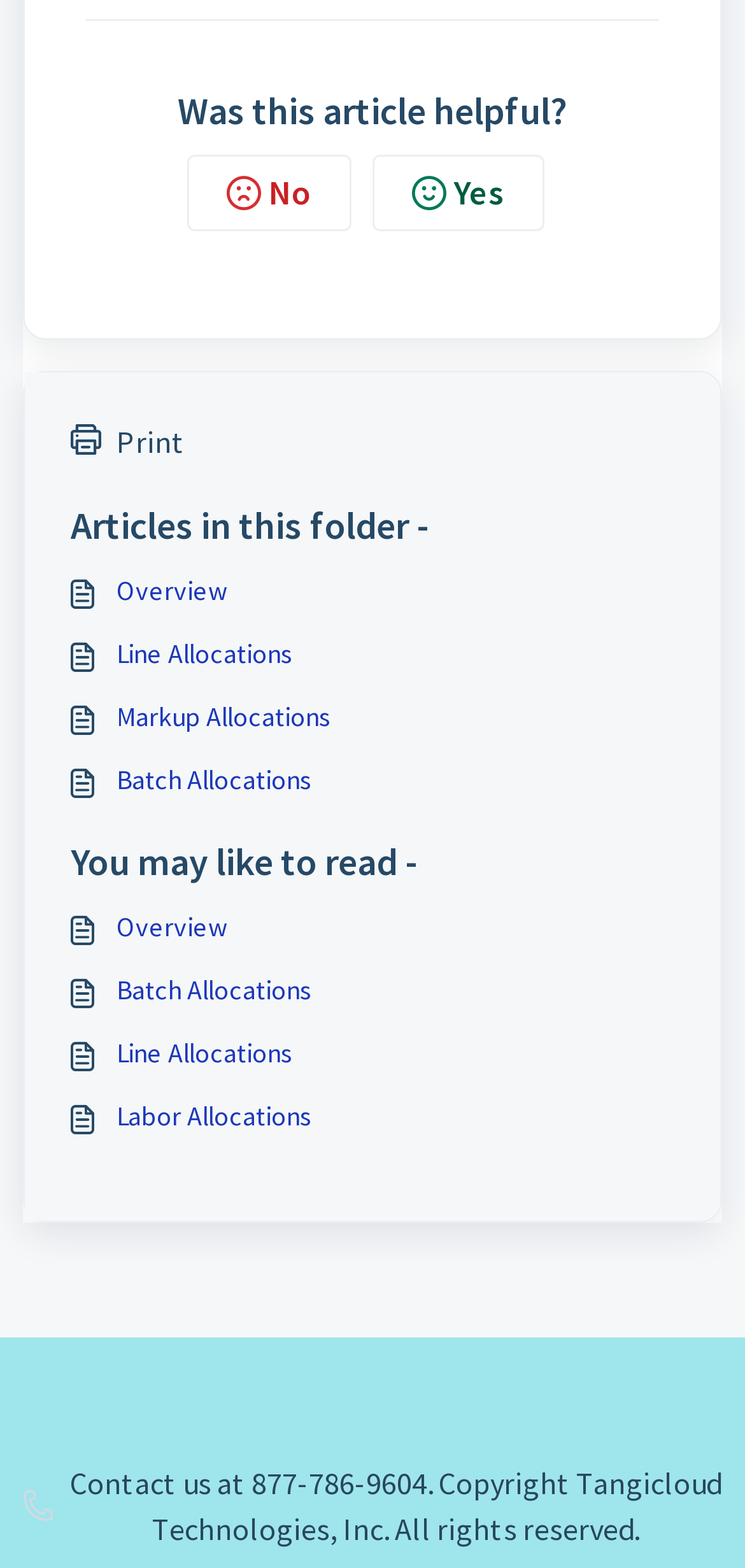Locate the bounding box coordinates of the area to click to fulfill this instruction: "Contact us". The bounding box should be presented as four float numbers between 0 and 1, in the order [left, top, right, bottom].

[0.0, 0.931, 1.0, 0.99]